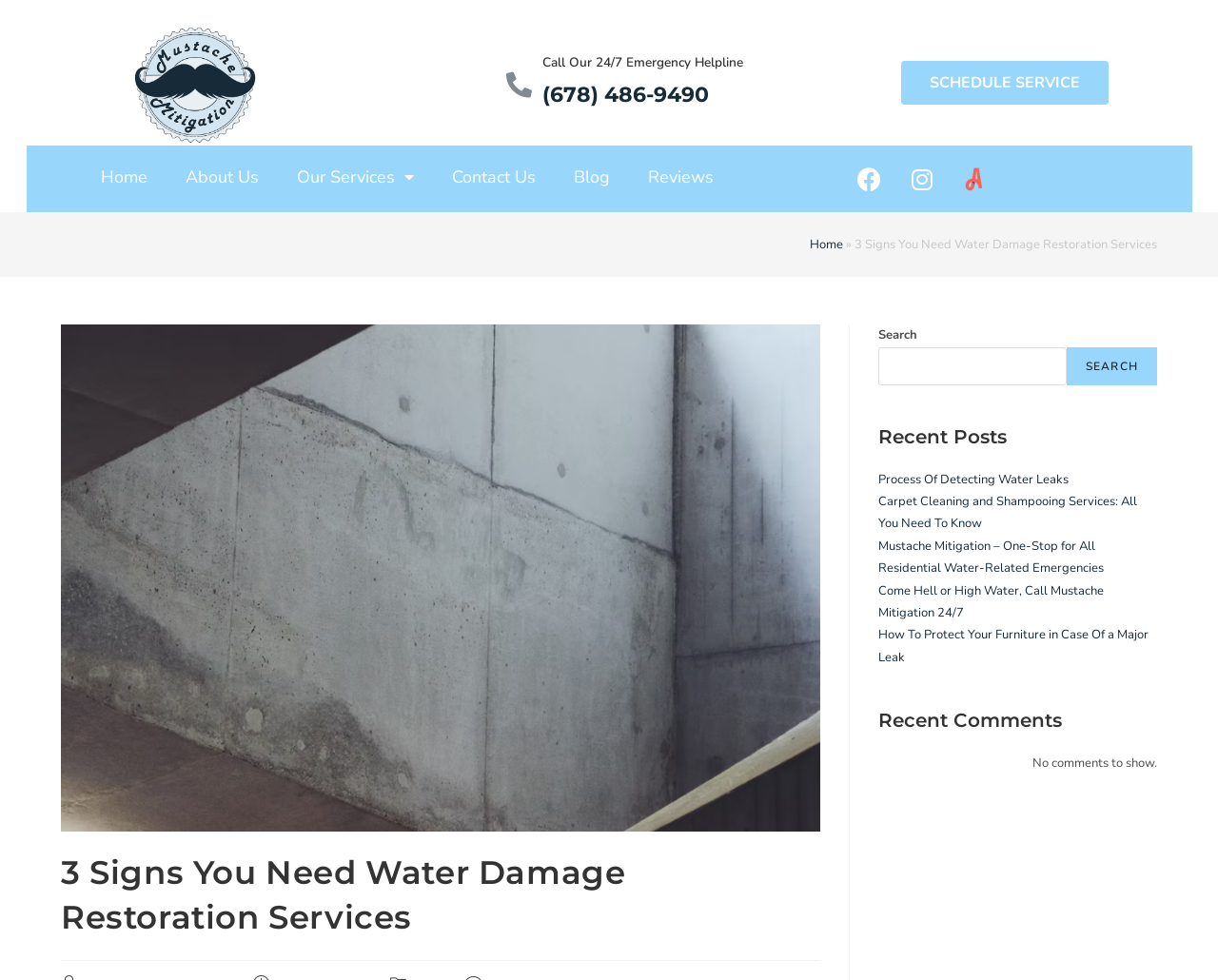Please find the bounding box for the UI component described as follows: "parent_node: SEARCH name="s"".

[0.721, 0.354, 0.876, 0.393]